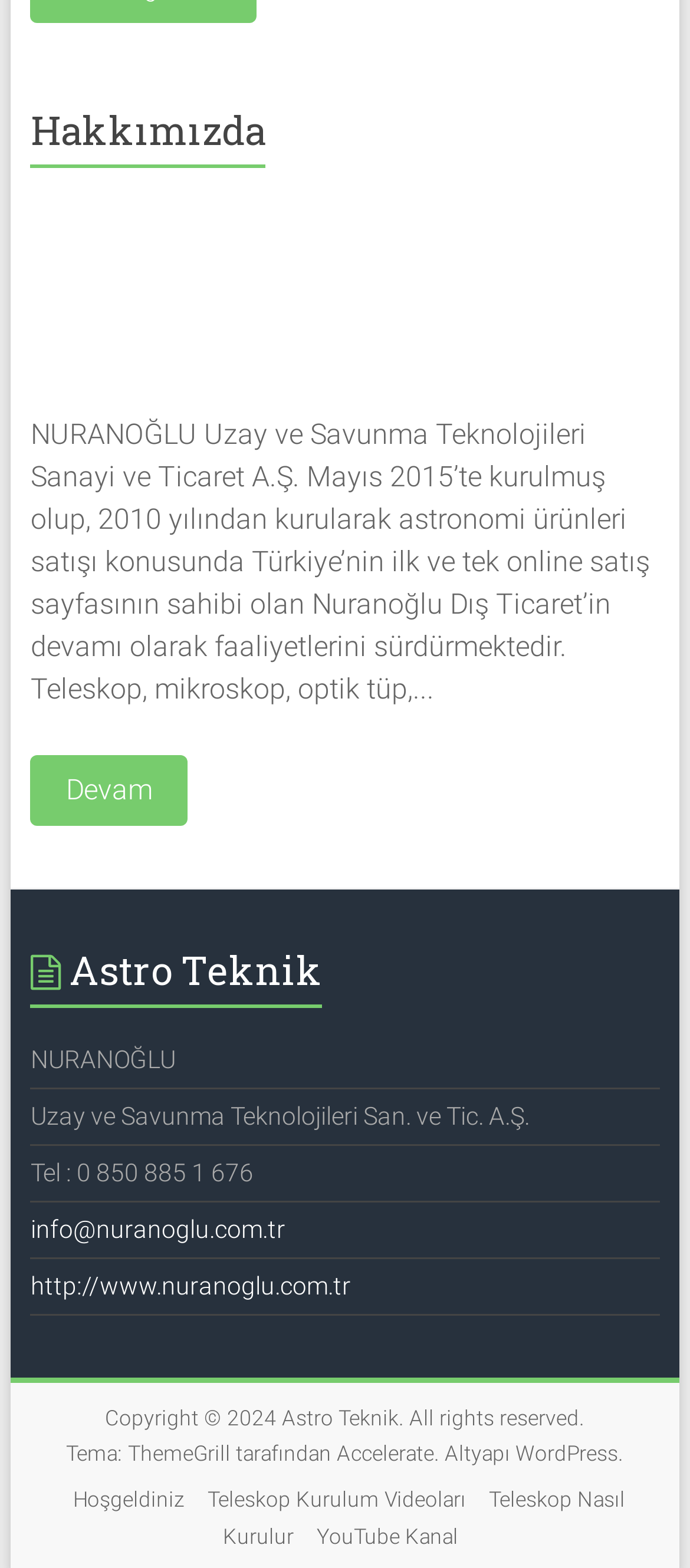Kindly respond to the following question with a single word or a brief phrase: 
What is the phone number of the company?

0 850 885 1 676